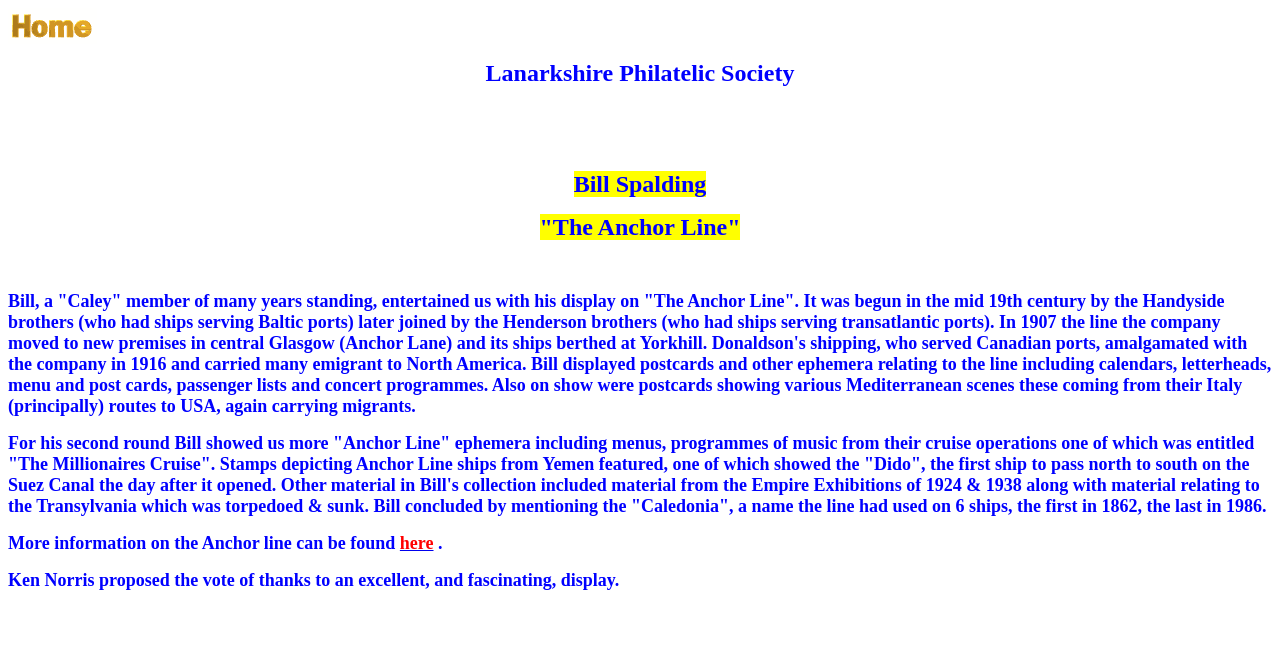Offer a comprehensive description of the webpage’s content and structure.

The webpage is about the Lanarkshire Philatelic Society, featuring a presentation by Bill Spalding on "The Anchor Line". At the top left corner, there is a small image and a link. Below this, there is a series of text blocks describing Bill's presentation. The first text block is a brief introduction to Bill, followed by a quote from his presentation. The main content of the page is a detailed description of Bill's display, which includes postcards, calendars, letterheads, menus, passenger lists, and concert programs related to the Anchor Line. The text also mentions that Bill showed stamps depicting Anchor Line ships and material from the Empire Exhibitions of 1924 and 1938.

Below this, there is another text block continuing the description of Bill's display, including menus, programs of music, and stamps featuring Anchor Line ships. The text also mentions the "Caledonia", a name used by the Anchor Line on six ships.

At the bottom left corner, there is a sentence providing more information on the Anchor Line, followed by a link to access that information. Finally, there is a text block thanking Bill for his excellent and fascinating display.